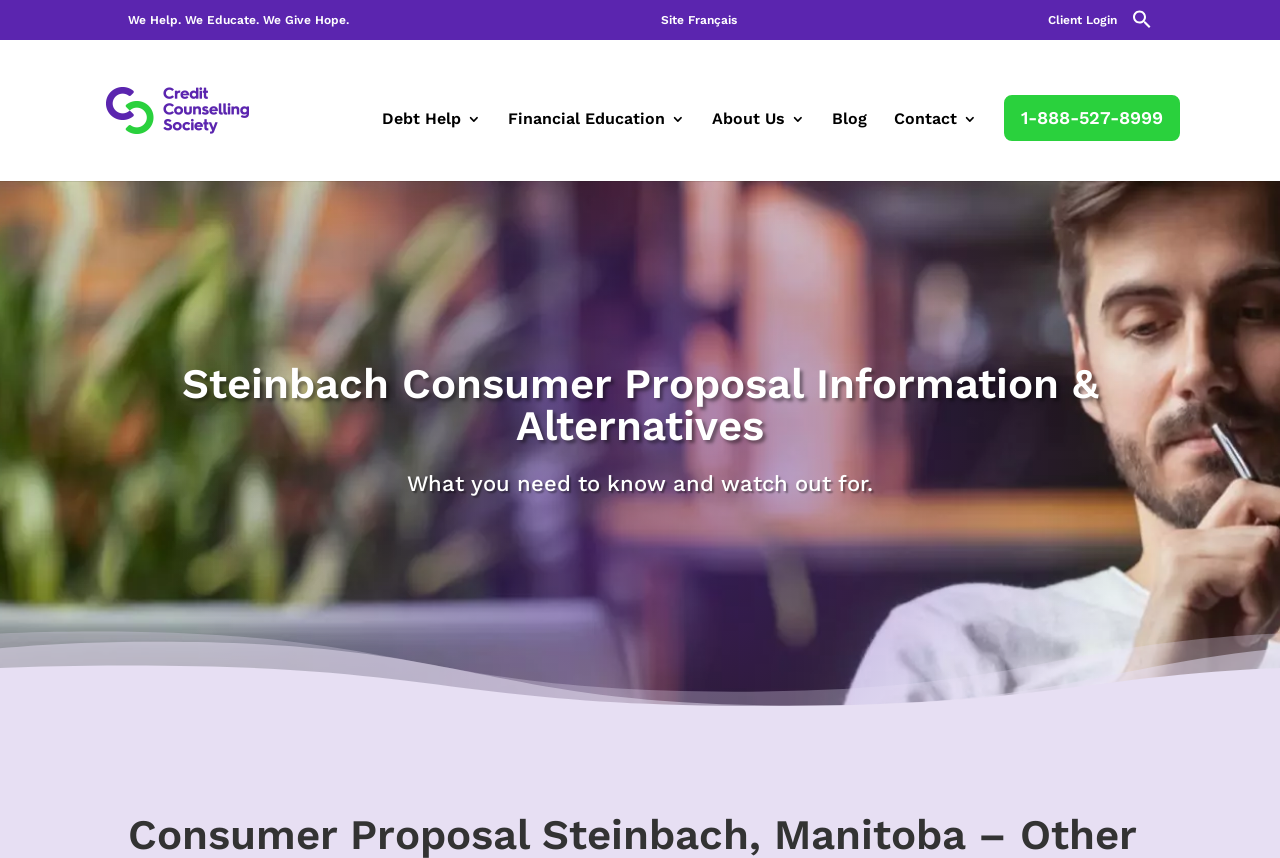Please identify the bounding box coordinates of the element on the webpage that should be clicked to follow this instruction: "Go to the ICDL book logo page". The bounding box coordinates should be given as four float numbers between 0 and 1, formatted as [left, top, right, bottom].

None